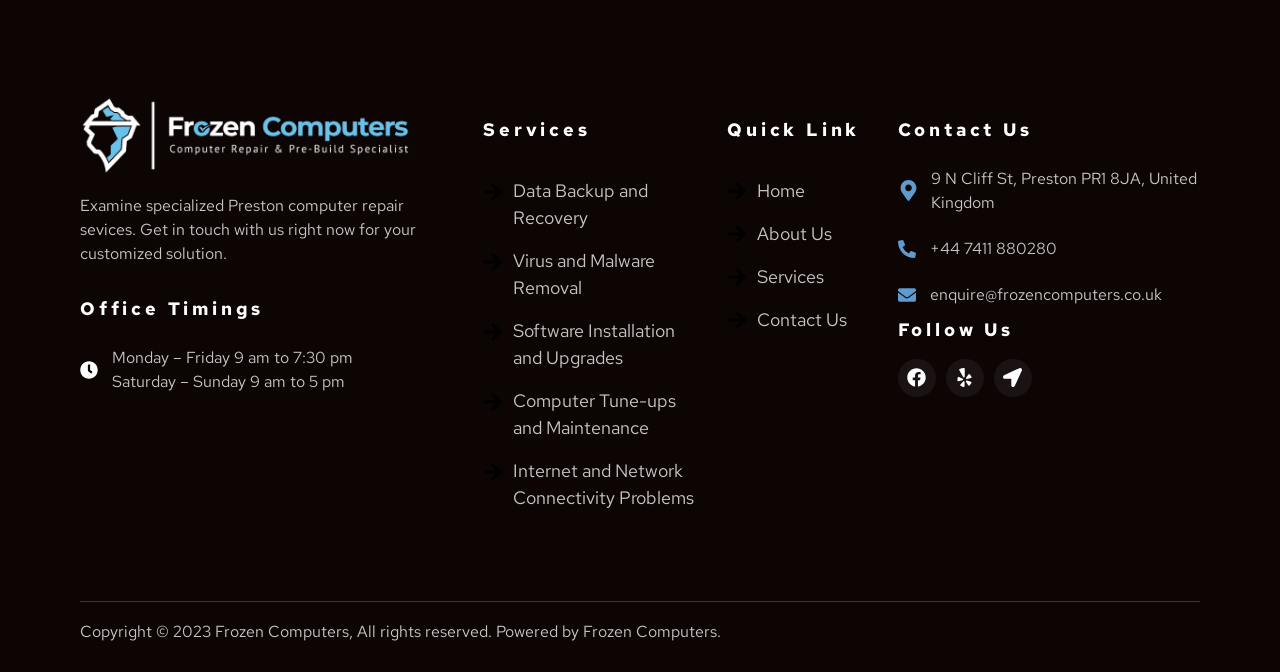Identify the bounding box coordinates for the element you need to click to achieve the following task: "View office timings". The coordinates must be four float values ranging from 0 to 1, formatted as [left, top, right, bottom].

[0.088, 0.515, 0.327, 0.587]